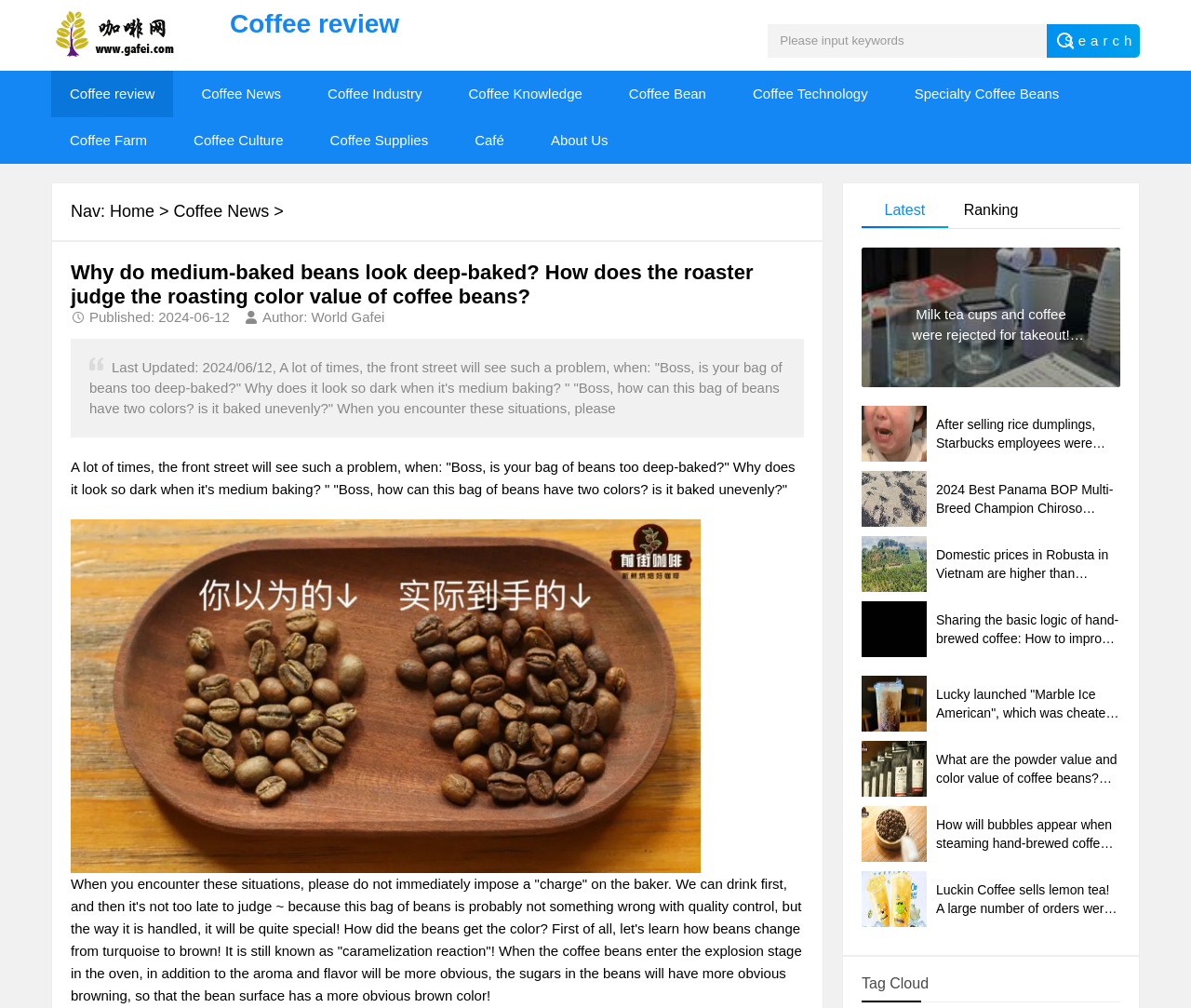Please predict the bounding box coordinates of the element's region where a click is necessary to complete the following instruction: "View the image of Milk tea cups and coffee were rejected for takeout!". The coordinates should be represented by four float numbers between 0 and 1, i.e., [left, top, right, bottom].

[0.723, 0.246, 0.941, 0.406]